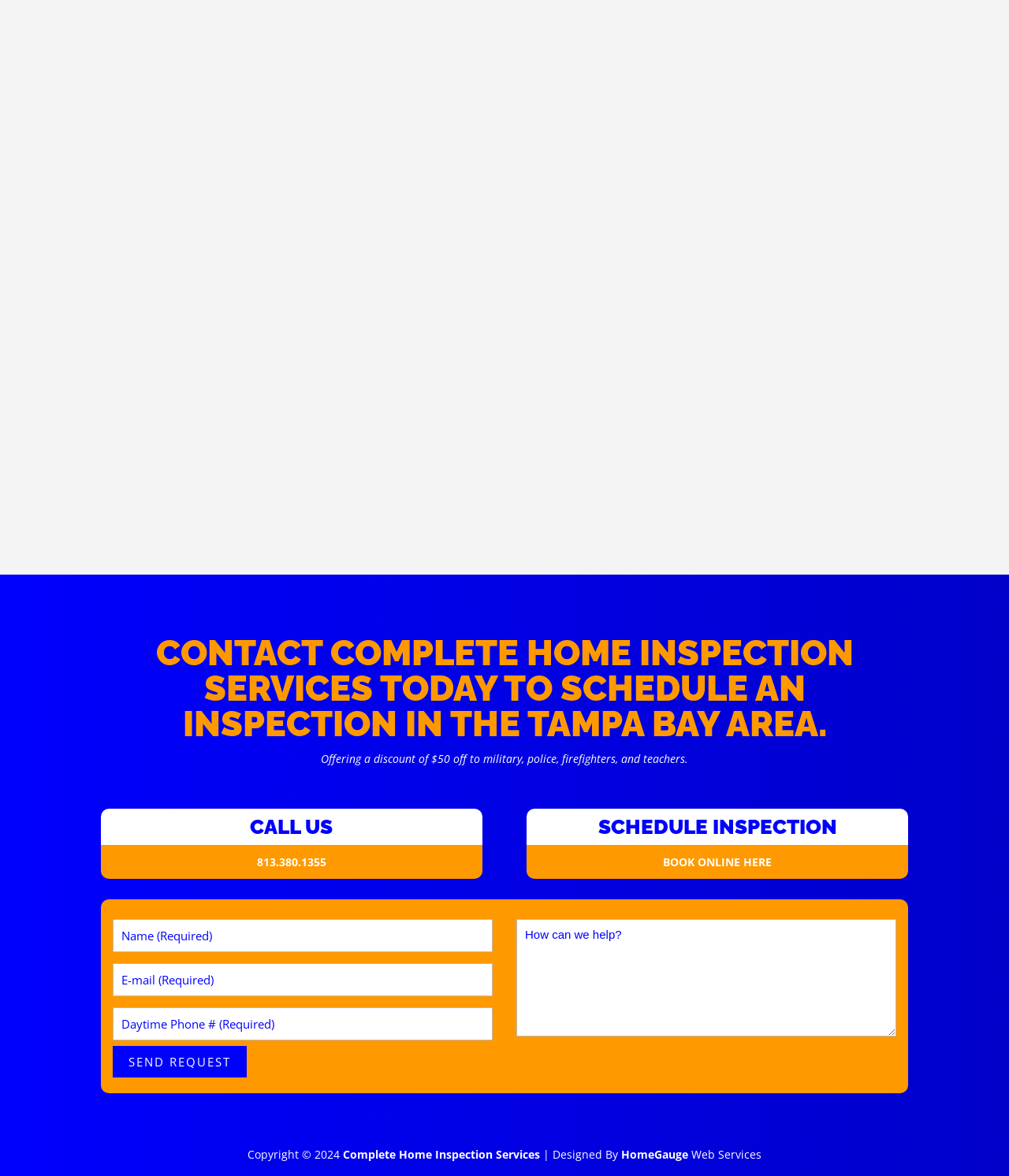Please identify the bounding box coordinates of the region to click in order to complete the task: "Send a request". The coordinates must be four float numbers between 0 and 1, specified as [left, top, right, bottom].

[0.112, 0.889, 0.245, 0.916]